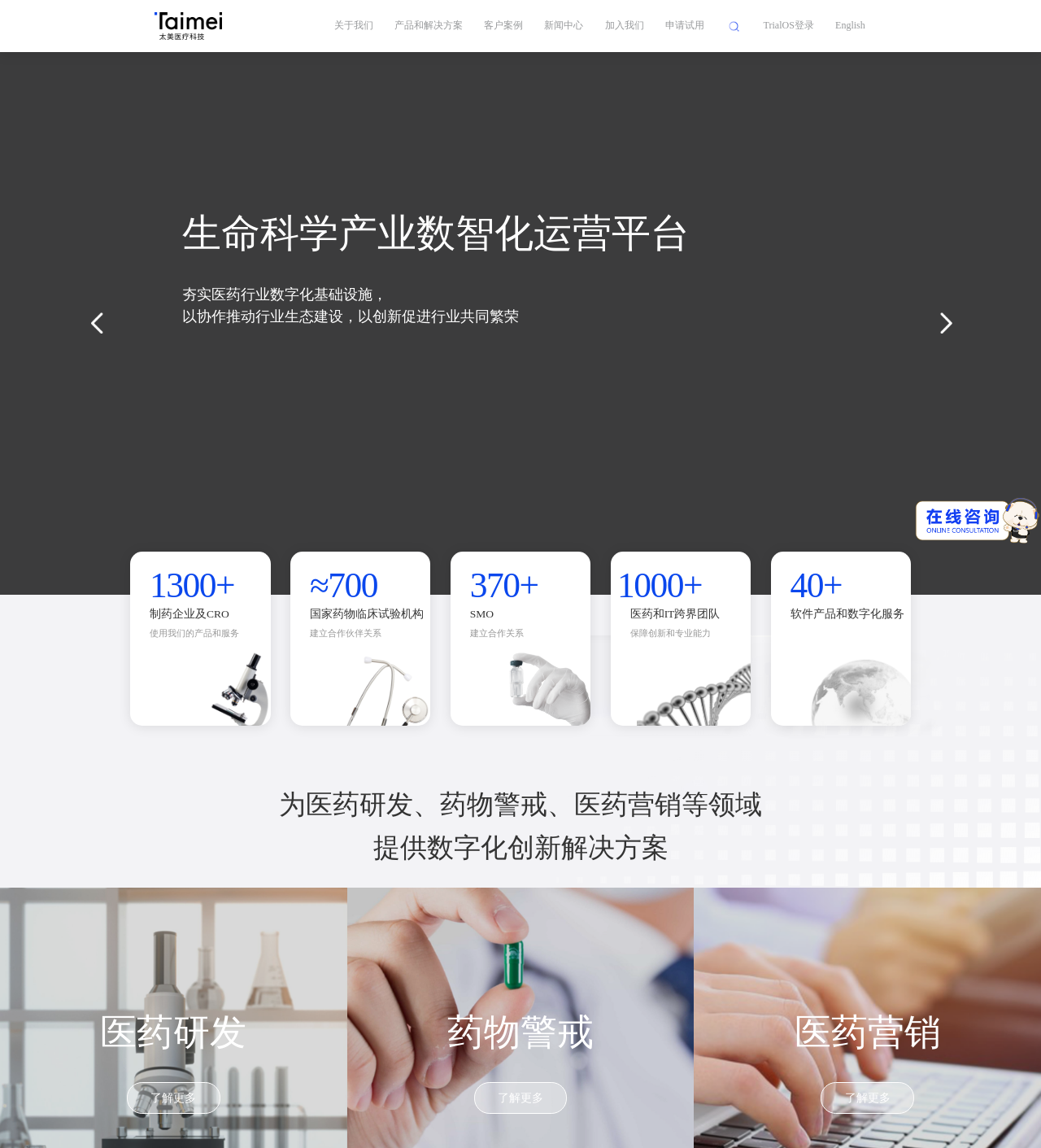Could you provide the bounding box coordinates for the portion of the screen to click to complete this instruction: "search for a keyword"?

[0.379, 0.015, 0.879, 0.045]